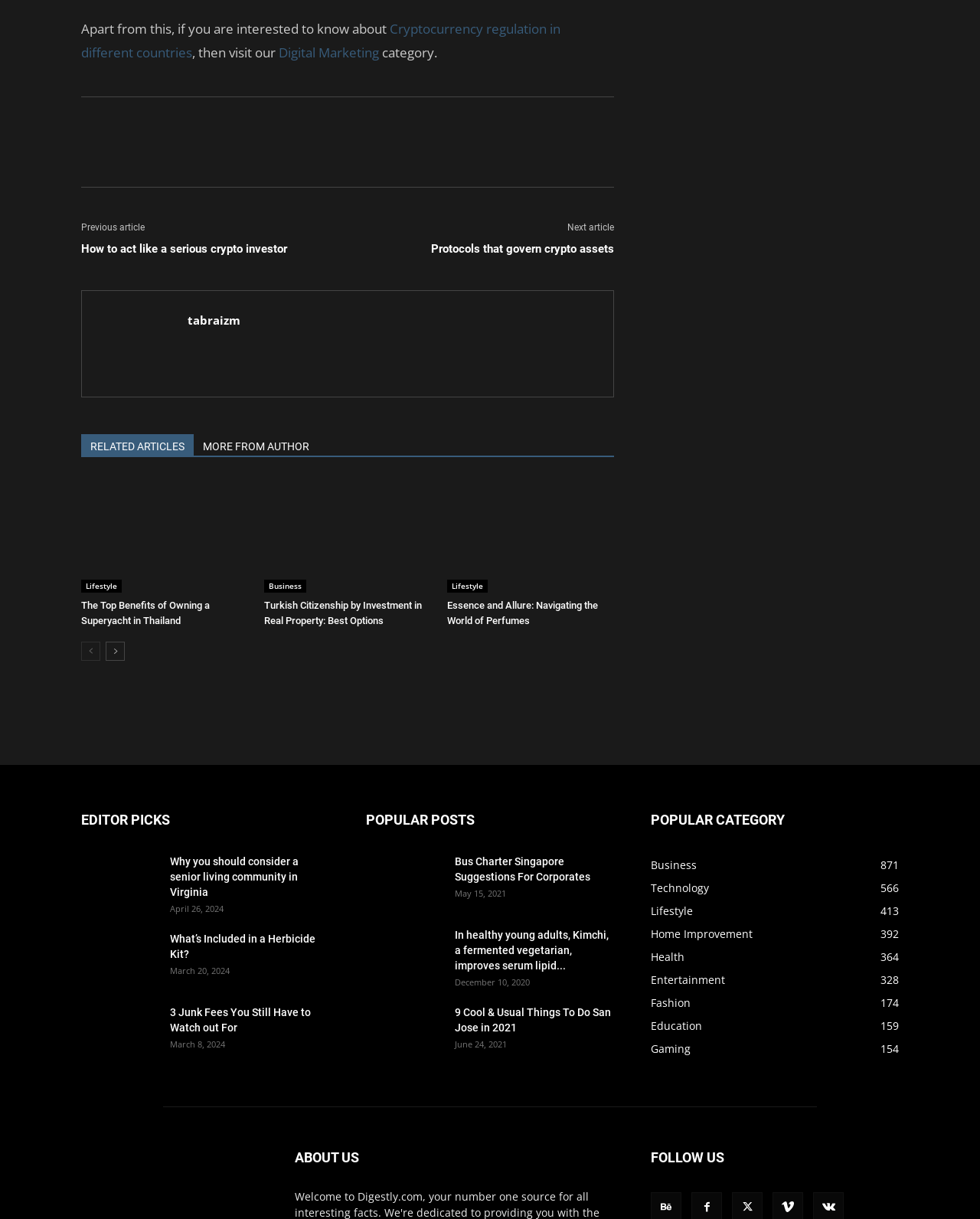How many editor picks are there?
Please look at the screenshot and answer using one word or phrase.

3